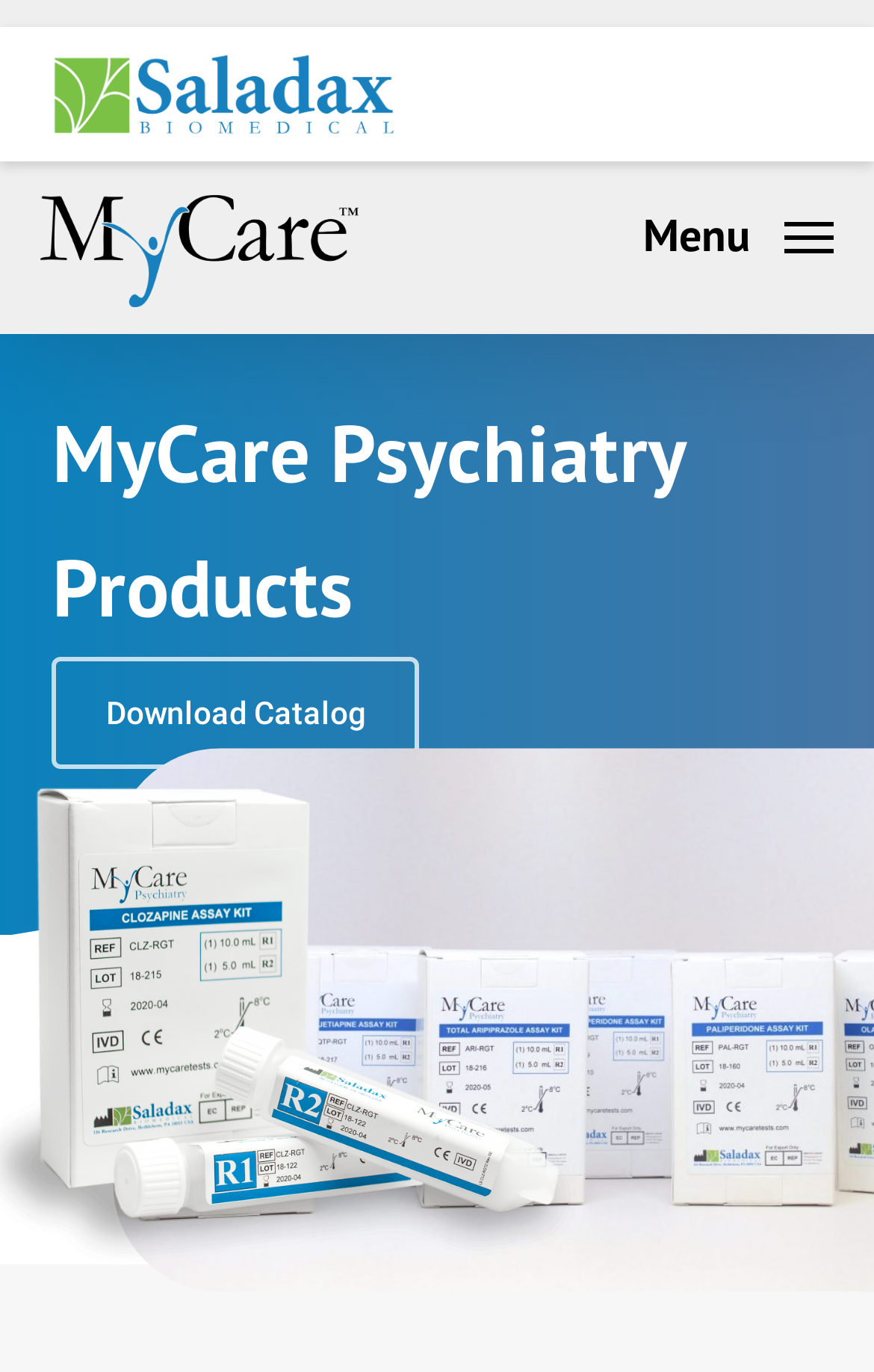Analyze the image and answer the question with as much detail as possible: 
What type of products are offered?

The heading 'MyCare Psychiatry Products' is a prominent element on the webpage, indicating that the products offered are related to psychiatry.